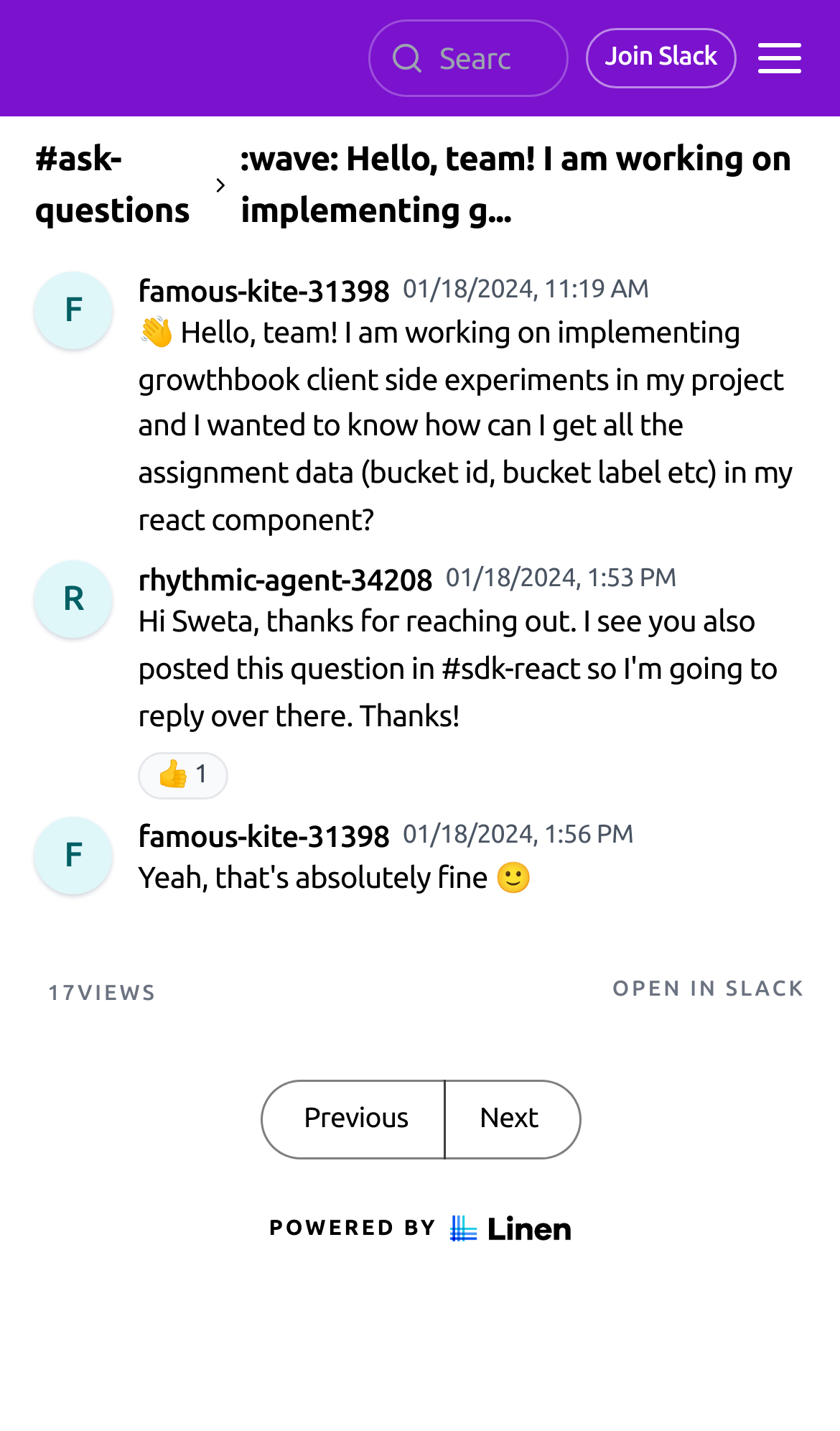What is the timestamp of the first comment?
Examine the screenshot and reply with a single word or phrase.

01/18/2024, 11:19 AM